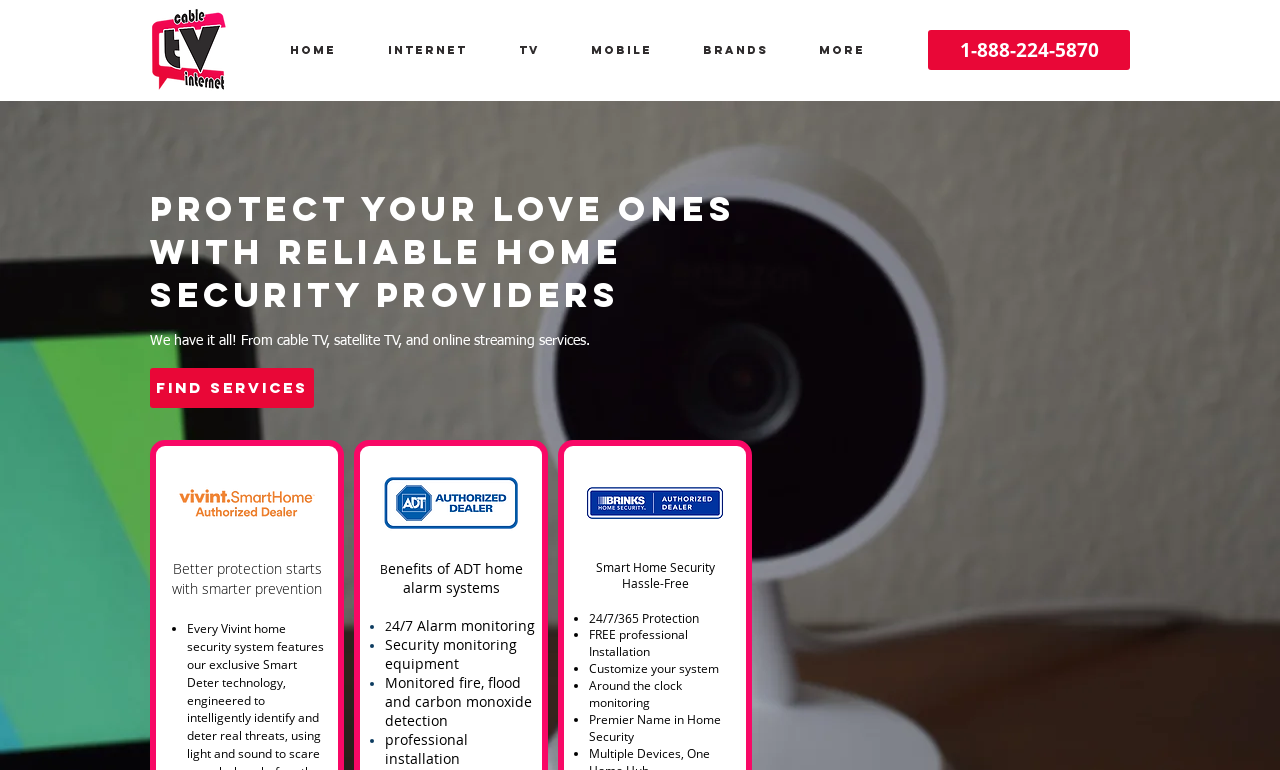Determine the bounding box of the UI component based on this description: "Brands". The bounding box coordinates should be four float values between 0 and 1, i.e., [left, top, right, bottom].

[0.534, 0.051, 0.624, 0.079]